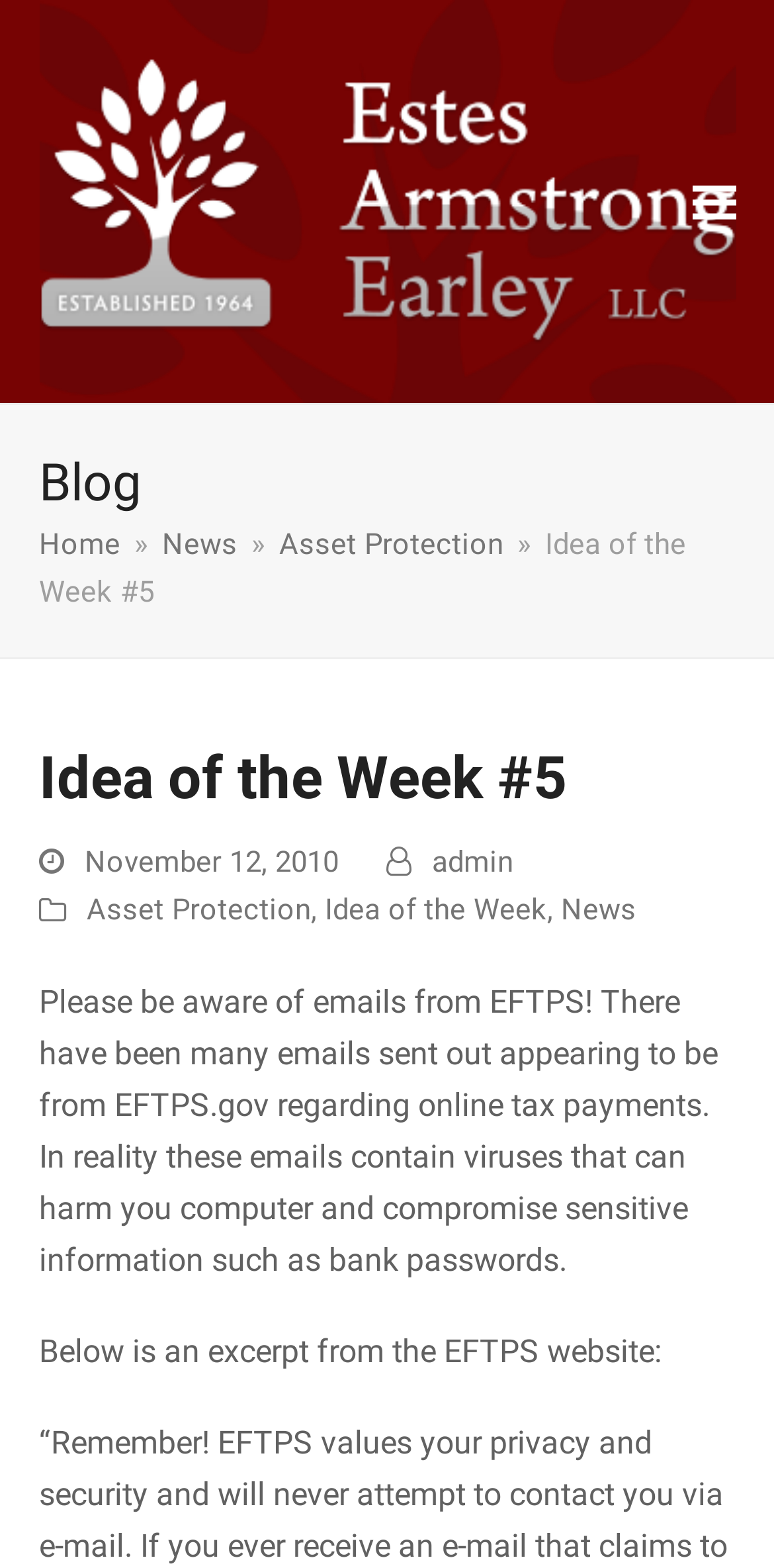Generate an in-depth caption that captures all aspects of the webpage.

The webpage is about "Idea of the Week #5" from Estes Armstrong Earley LLC CPA's. At the top, there is a logo of Estes Armstrong Earley LLC CPA's, which is an image linked to the company's website. Next to the logo, there is a button to toggle the mobile menu.

Below the logo, there is a header section with a navigation menu. The menu has links to "Home", "News", and "Asset Protection", with the current page "Idea of the Week #5" highlighted. 

Under the navigation menu, there is a heading that repeats the title "Idea of the Week #5". Below the heading, there is a timestamp indicating that the article was posted on November 12, 2010. 

The main content of the webpage is a blog post. The post warns readers about phishing emails from EFTPS.gov and advises them to be cautious of viruses that can harm their computers and compromise sensitive information. The post also quotes an excerpt from the EFTPS website.

At the bottom of the page, there are links to related topics, including "Asset Protection", "Idea of the Week", and "News", separated by commas.